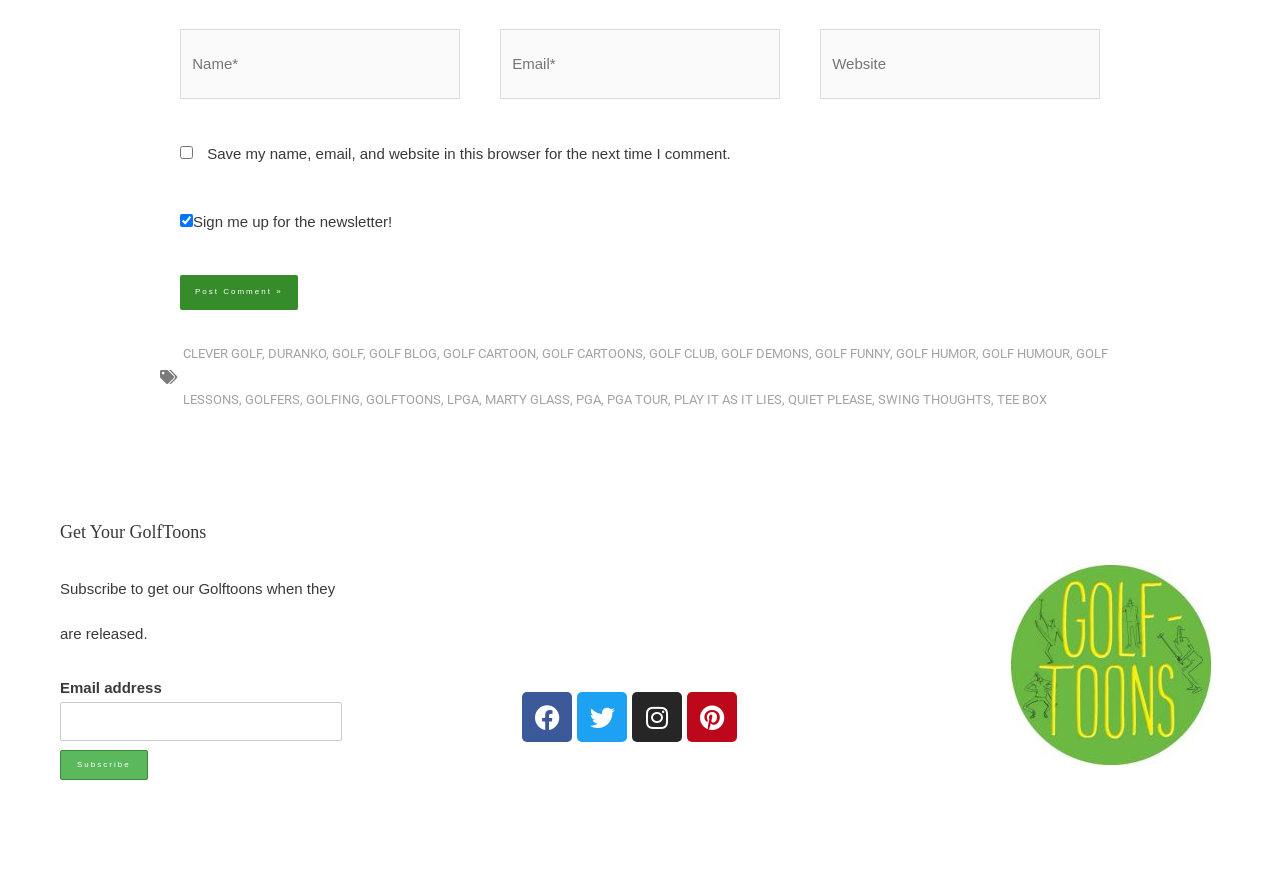Can you show the bounding box coordinates of the region to click on to complete the task described in the instruction: "Subscribe to get Golftoons"?

[0.047, 0.863, 0.115, 0.897]